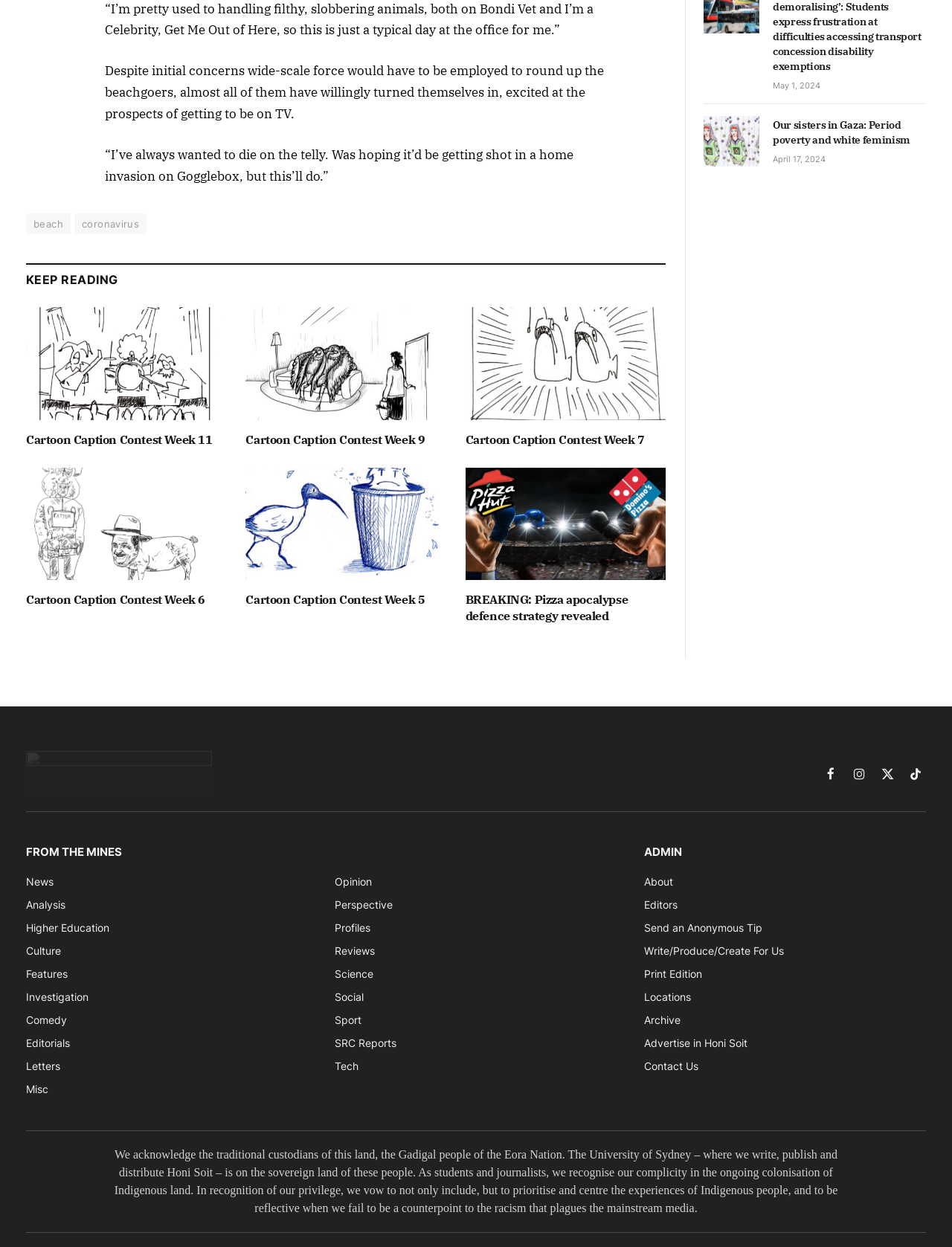Please identify the bounding box coordinates of the element's region that needs to be clicked to fulfill the following instruction: "Learn more about the 'BREAKING: Pizza apocalypse defence strategy revealed' article". The bounding box coordinates should consist of four float numbers between 0 and 1, i.e., [left, top, right, bottom].

[0.489, 0.375, 0.699, 0.465]